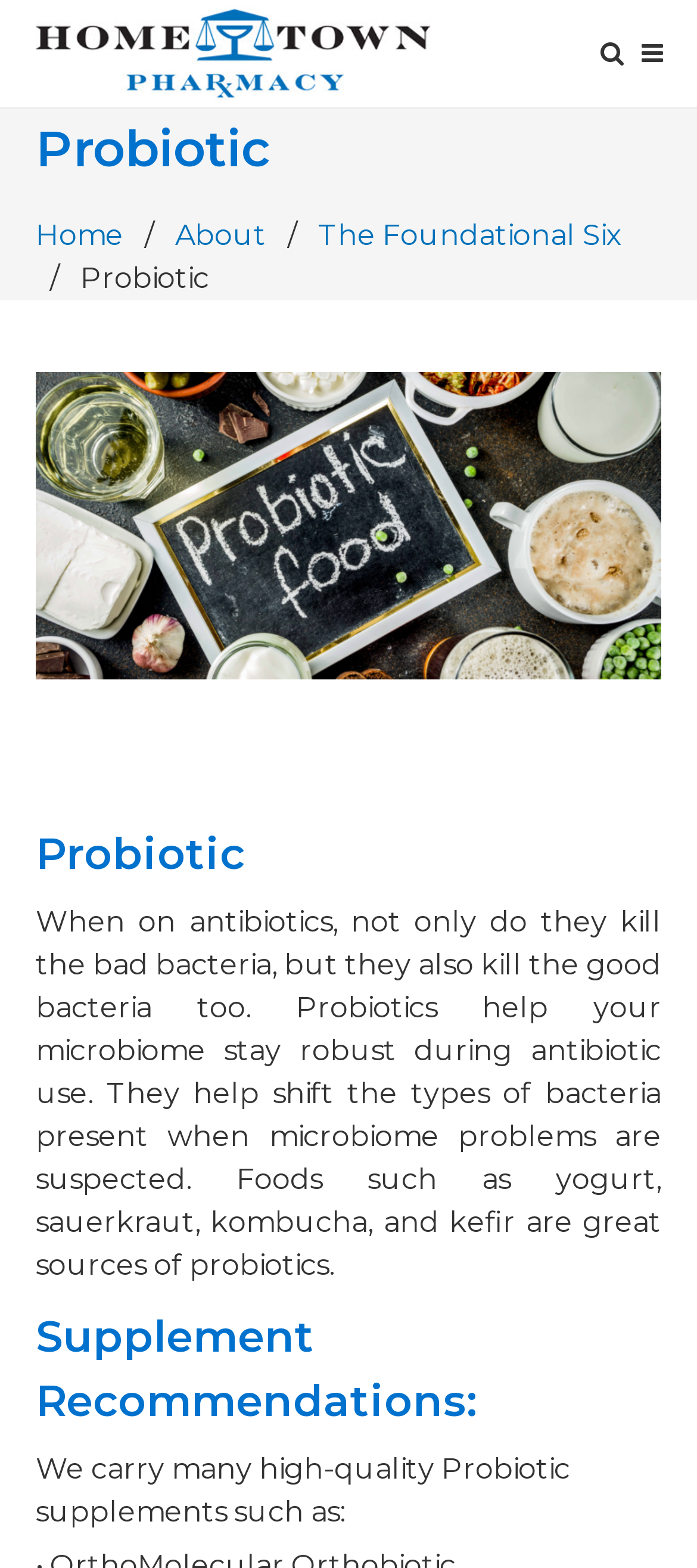Construct a comprehensive description capturing every detail on the webpage.

The webpage is about probiotics, with the title "Probiotic" prominently displayed at the top. At the top left corner, there is a logo of Hometown Pharmacy, which is also a clickable link. Next to the logo, there is a search bar where users can type and hit enter to search for something.

The top navigation menu consists of links to "Home", "About", and "The Foundational Six", separated by forward slashes. Below the navigation menu, there is a heading that repeats the title "Probiotic".

The main content of the page is divided into two sections. The first section explains what probiotics are and their benefits, specifically how they help maintain a healthy microbiome during antibiotic use. This section is written in a paragraph of text.

The second section is titled "Supplement Recommendations" and lists the various high-quality probiotic supplements available at Hometown Pharmacy. There are no images or icons in this section, only text.

Overall, the webpage has a simple and clean layout, with a focus on providing information about probiotics and promoting related supplements.